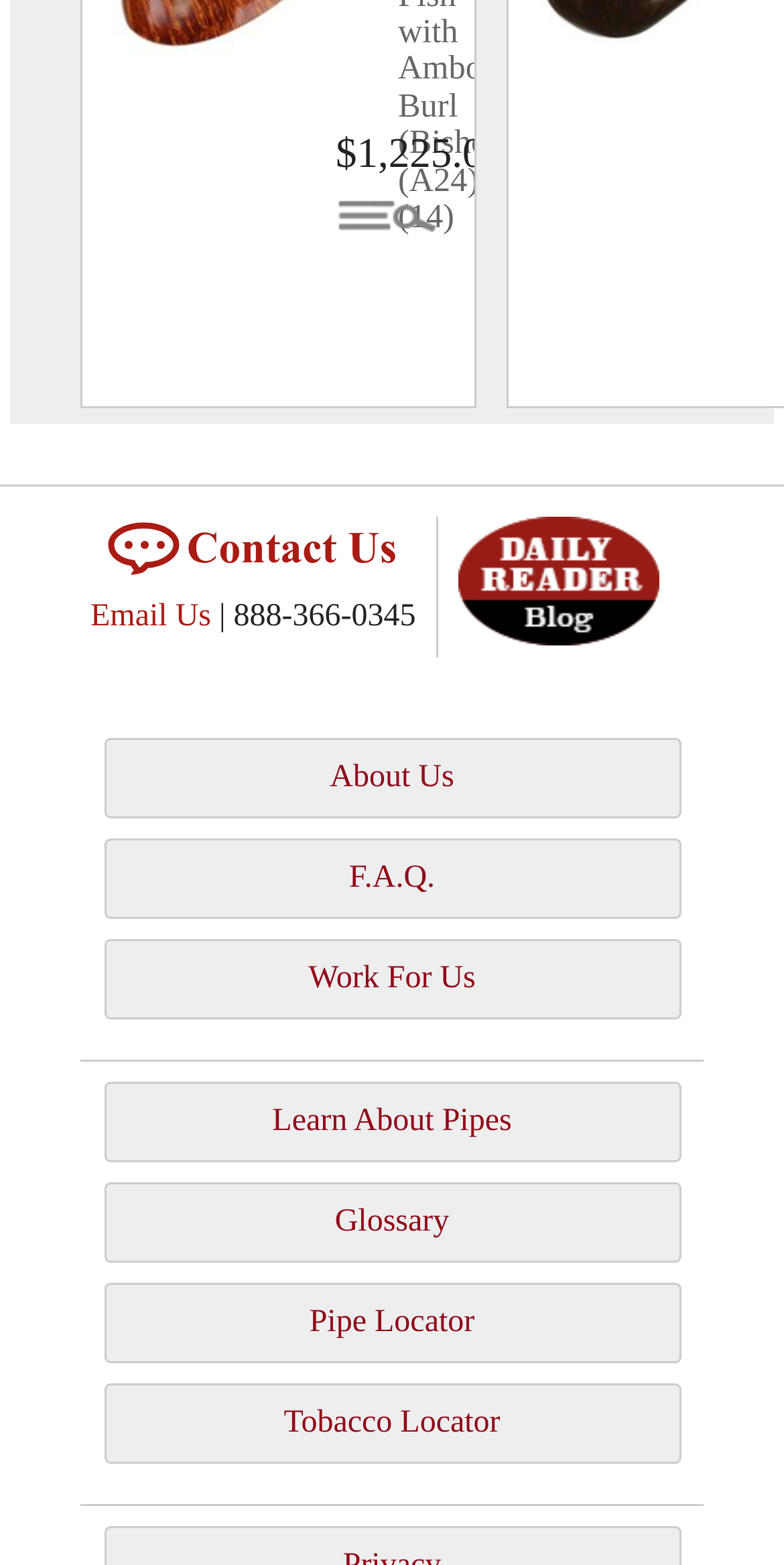Indicate the bounding box coordinates of the clickable region to achieve the following instruction: "Email us."

[0.115, 0.383, 0.269, 0.405]